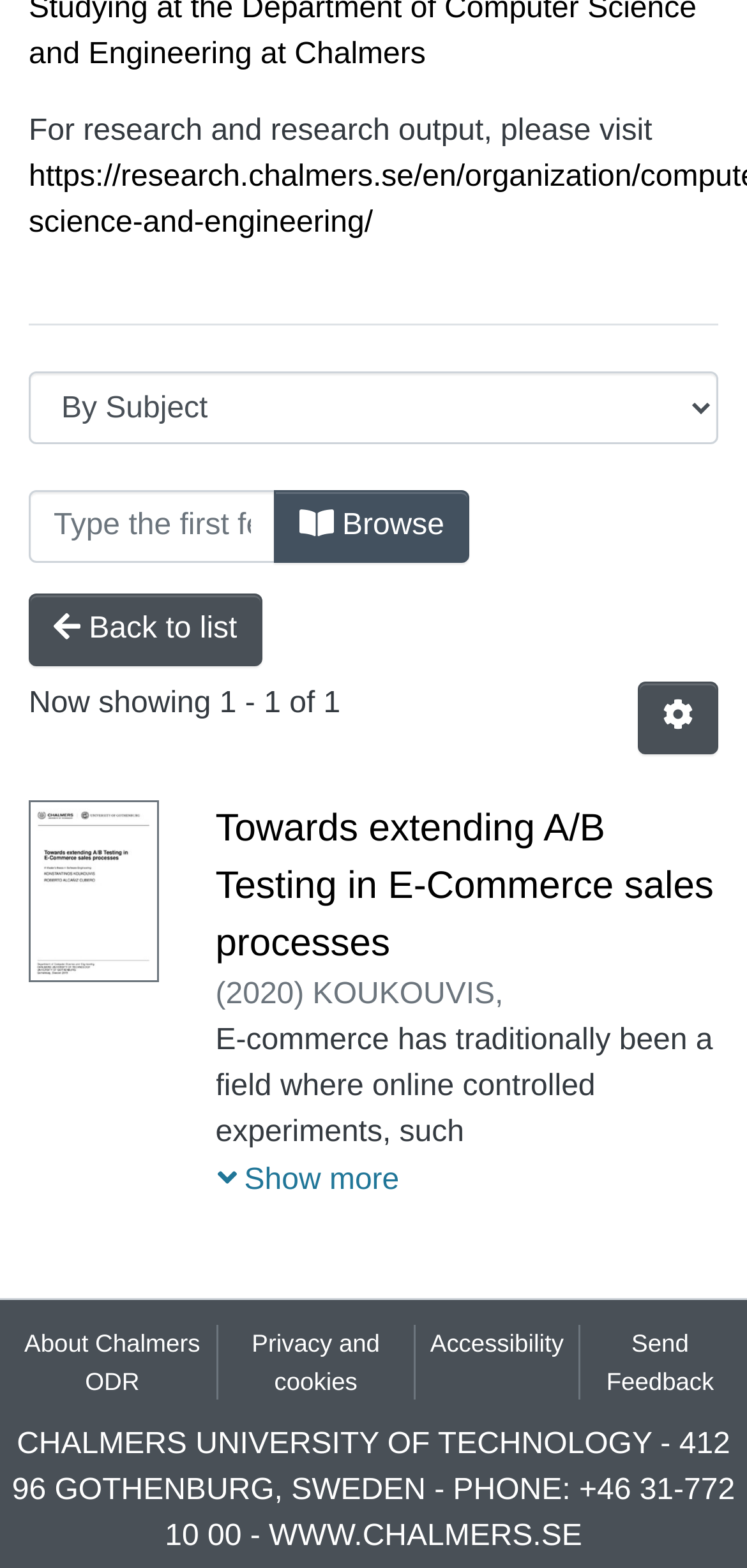Can you give a comprehensive explanation to the question given the content of the image?
How many items are shown in the current page?

The number of items shown in the current page can be determined by looking at the text '1 - 1 of 1' which indicates that there is only one item being displayed.